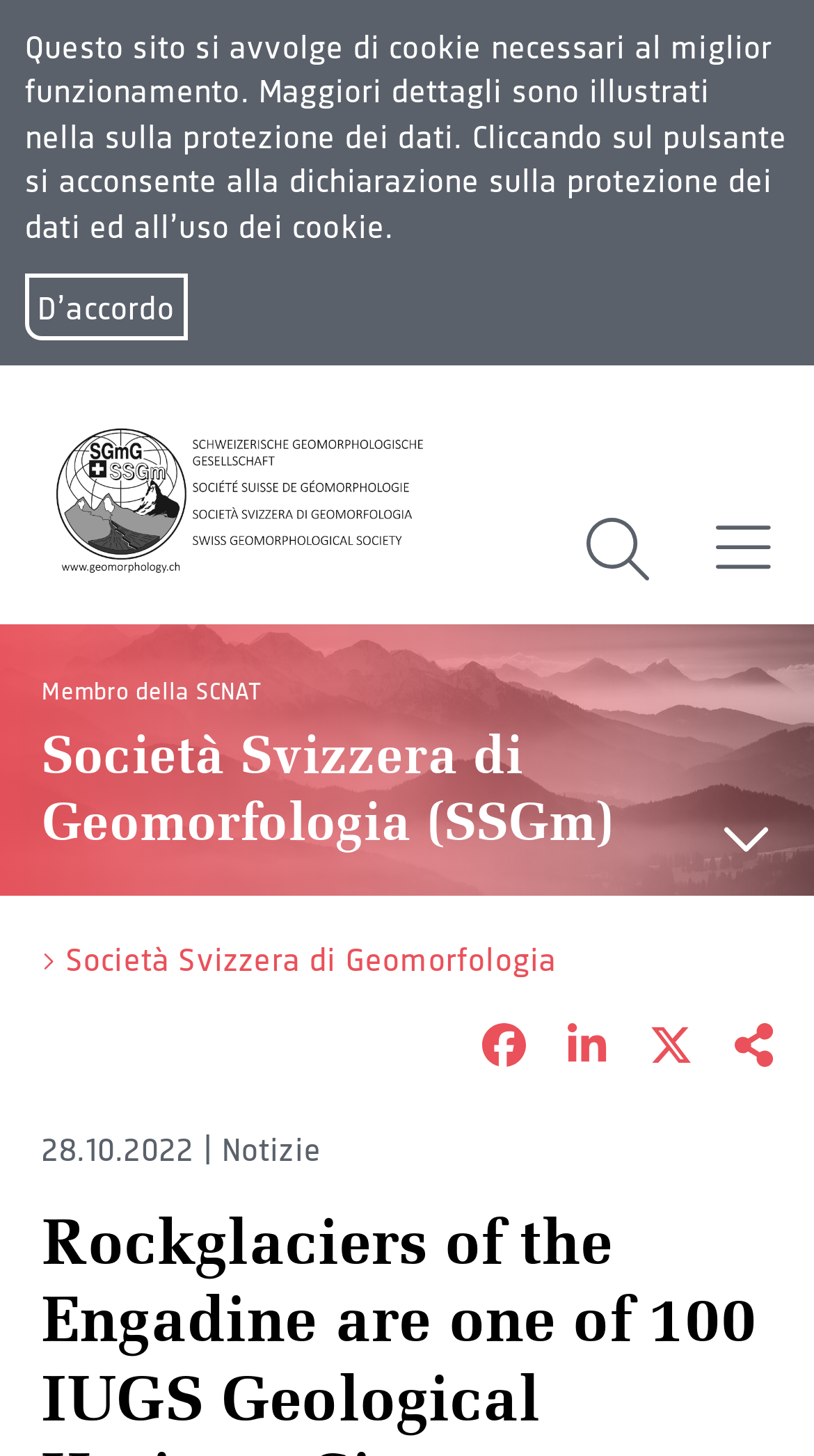Could you locate the bounding box coordinates for the section that should be clicked to accomplish this task: "Open the 'Menu'".

[0.876, 0.354, 0.949, 0.4]